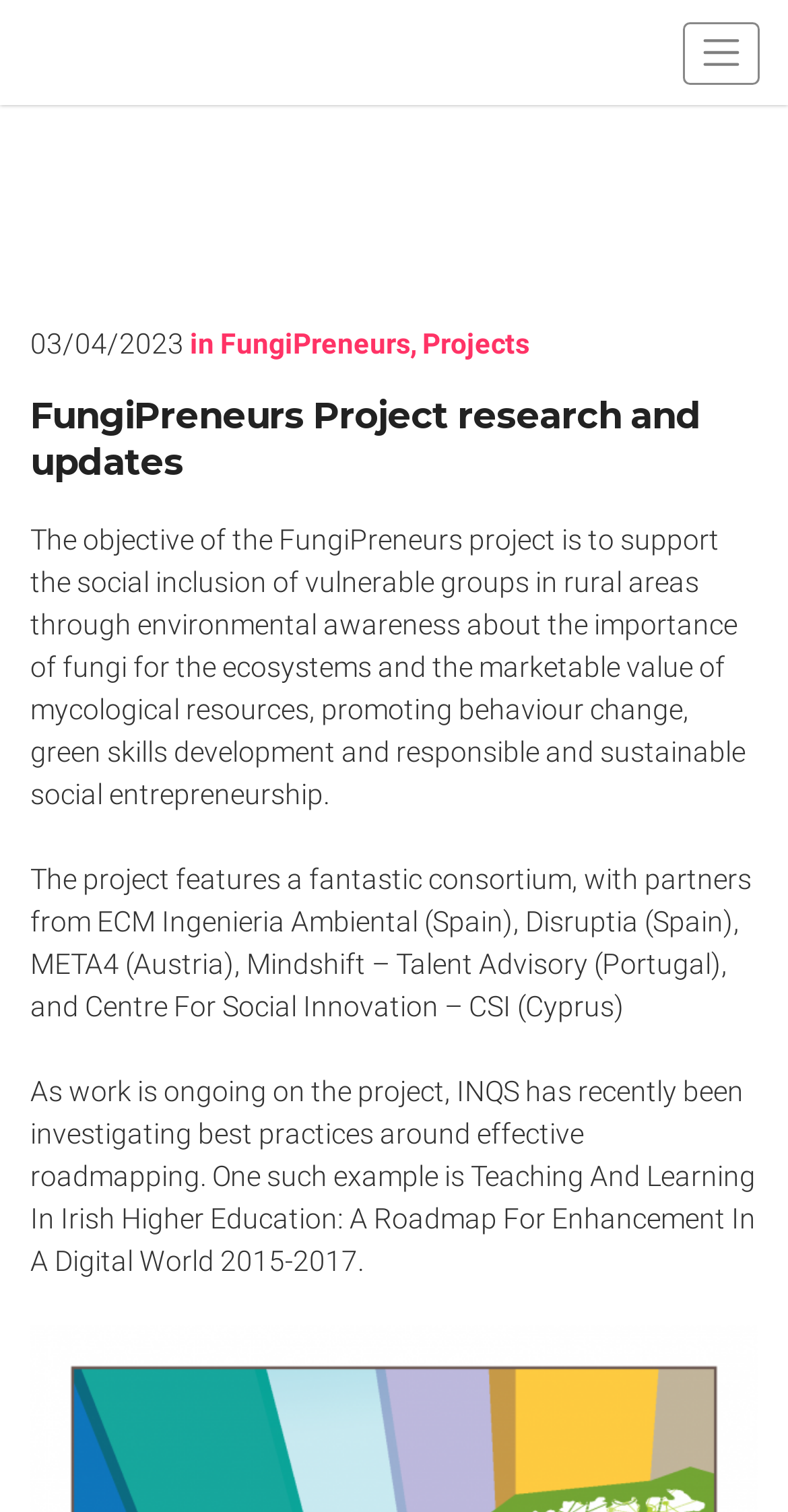What is the objective of the FungiPreneurs project?
Provide a one-word or short-phrase answer based on the image.

Social inclusion of vulnerable groups